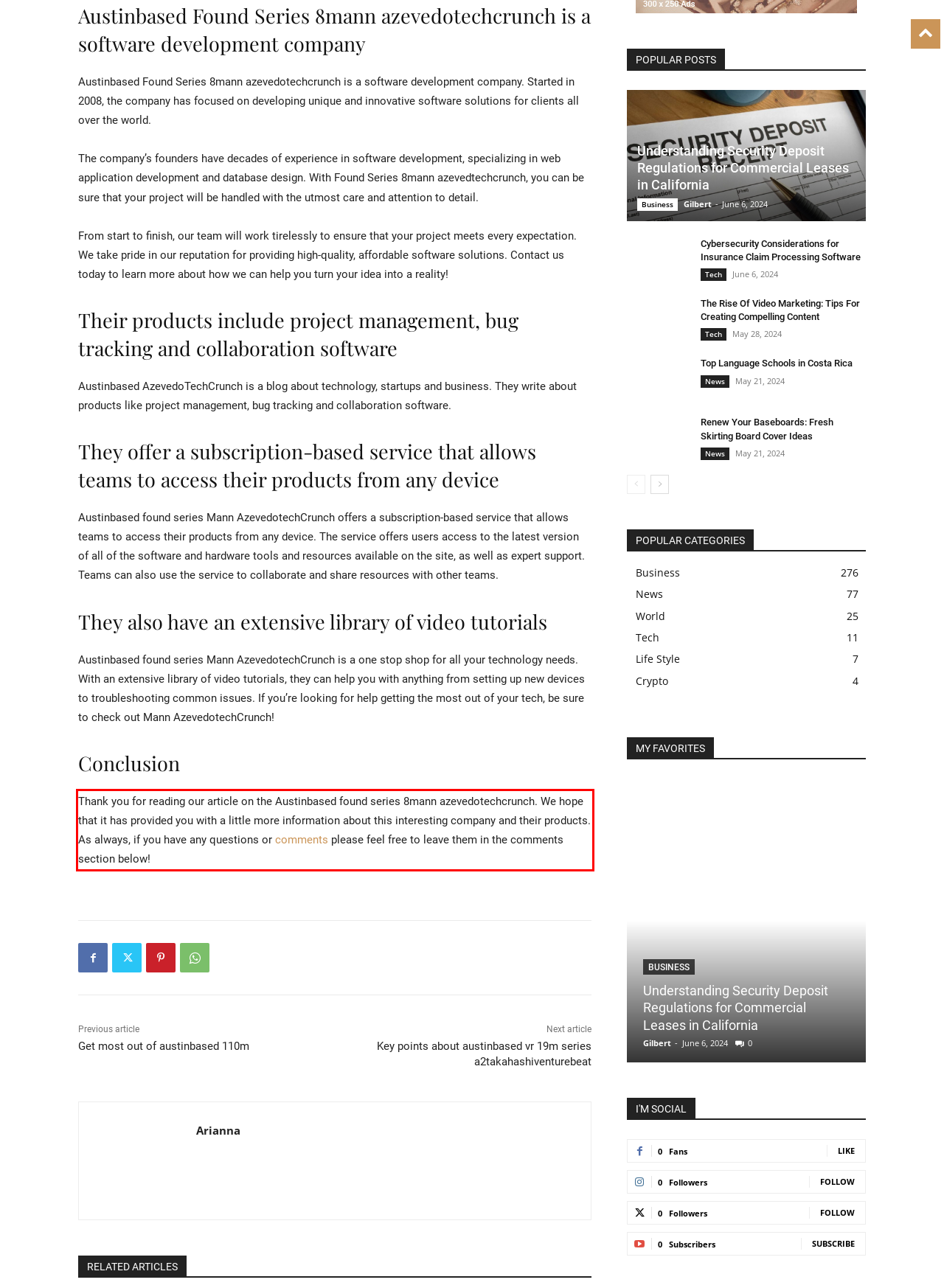Within the provided webpage screenshot, find the red rectangle bounding box and perform OCR to obtain the text content.

Thank you for reading our article on the Austinbased found series 8mann azevedotechcrunch. We hope that it has provided you with a little more information about this interesting company and their products. As always, if you have any questions or comments please feel free to leave them in the comments section below!